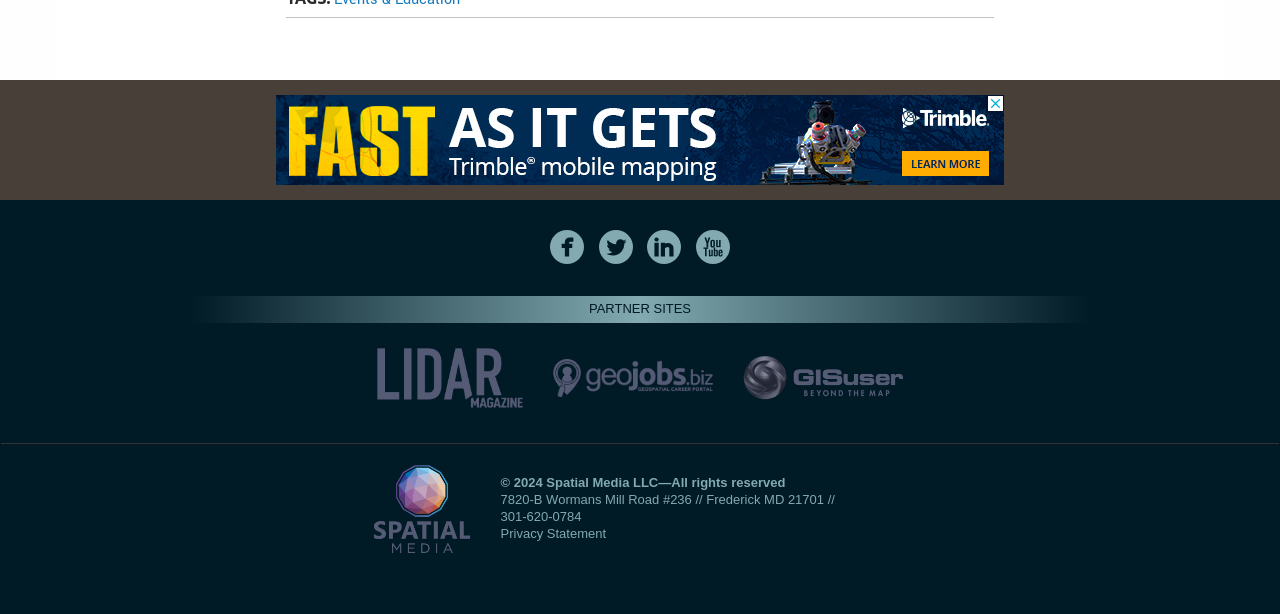Find and specify the bounding box coordinates that correspond to the clickable region for the instruction: "go to geojobs.biz".

[0.432, 0.599, 0.557, 0.627]